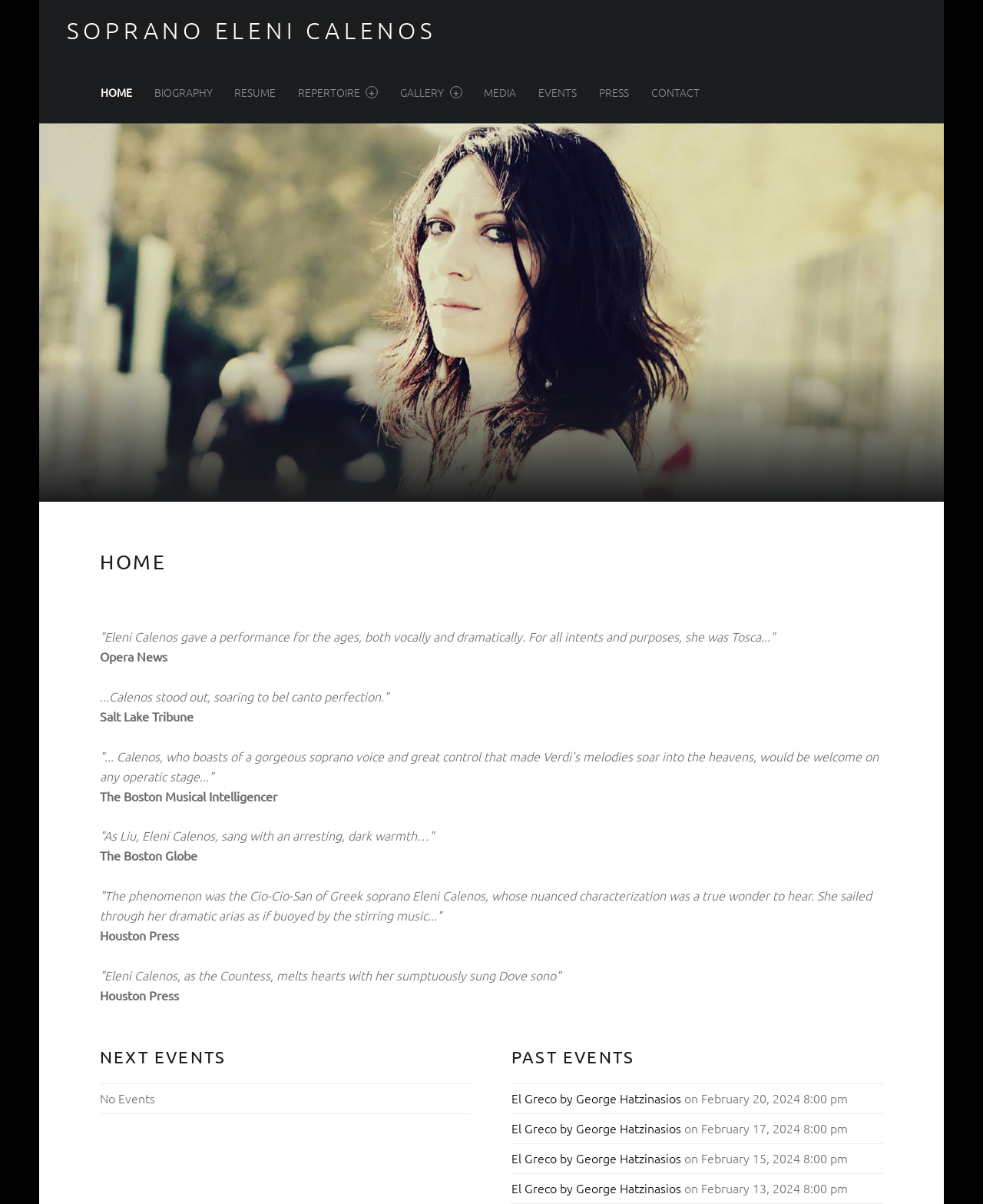Identify the bounding box for the UI element that is described as follows: "El Greco by George Hatzinasios".

[0.52, 0.93, 0.693, 0.944]